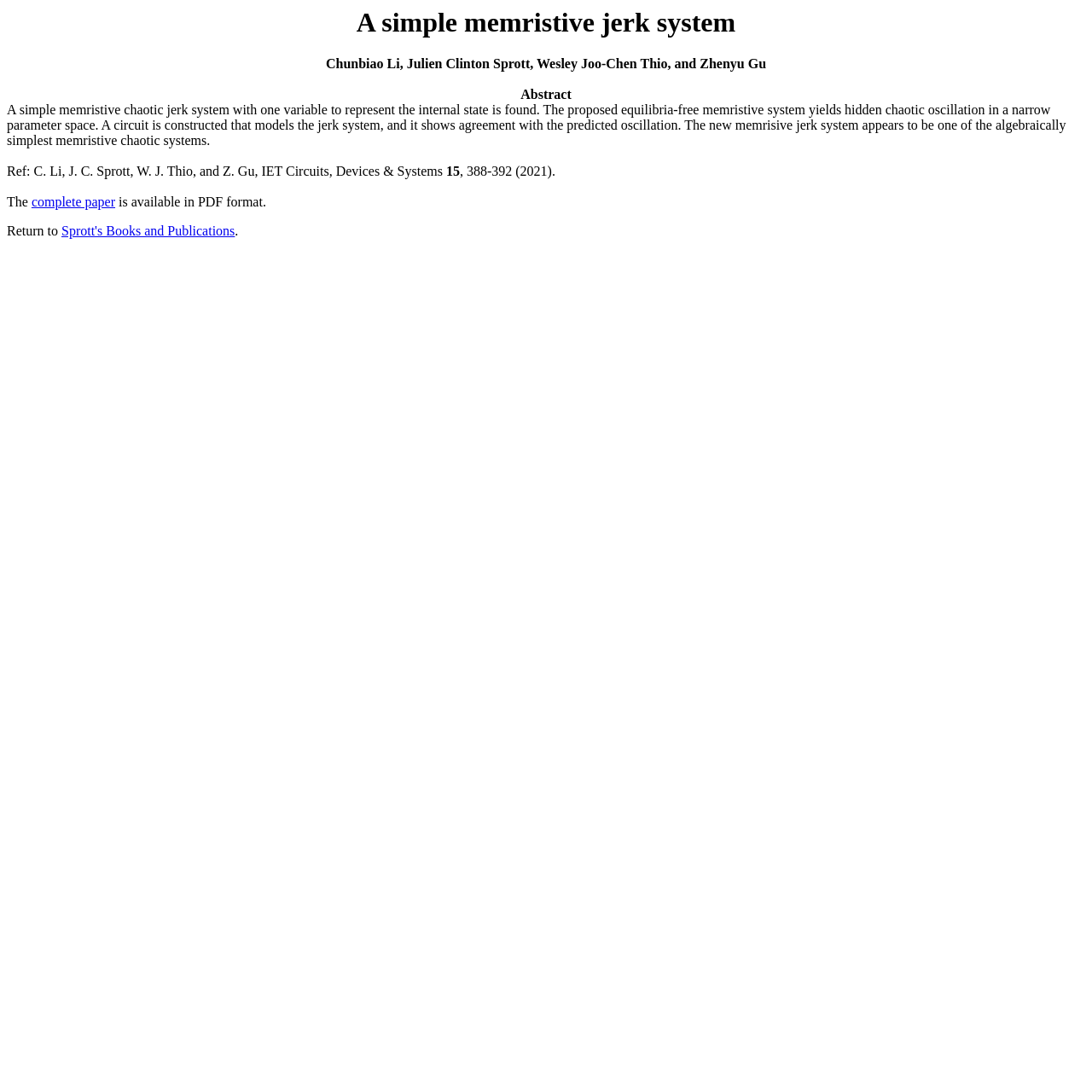Please provide the bounding box coordinate of the region that matches the element description: Sprott's Books and Publications. Coordinates should be in the format (top-left x, top-left y, bottom-right x, bottom-right y) and all values should be between 0 and 1.

[0.056, 0.205, 0.215, 0.218]